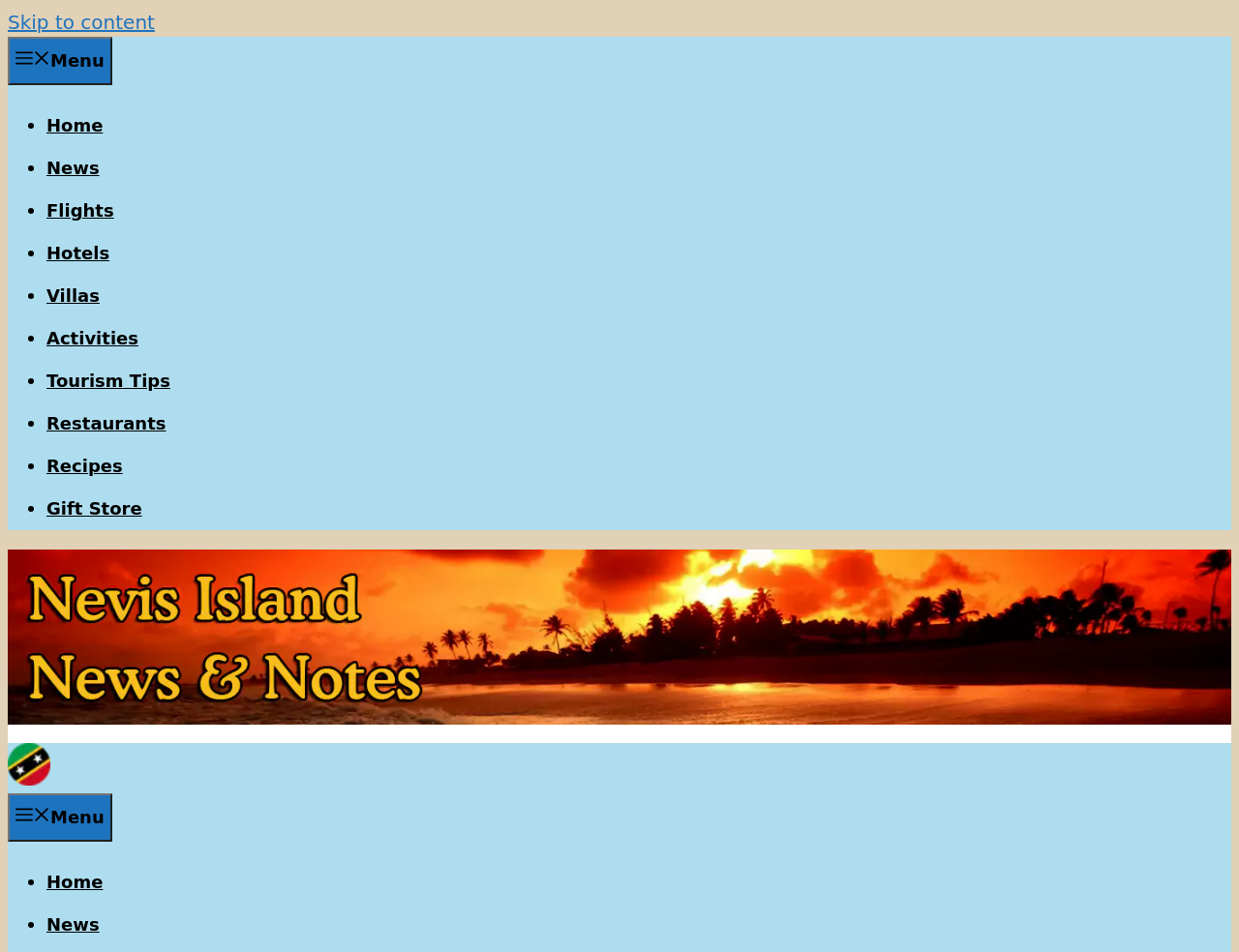How many menus are there?
Look at the image and respond to the question as thoroughly as possible.

I found two menus on the page: the primary navigation menu and the mobile menu, which are controlled by two separate buttons labeled 'Menu'.